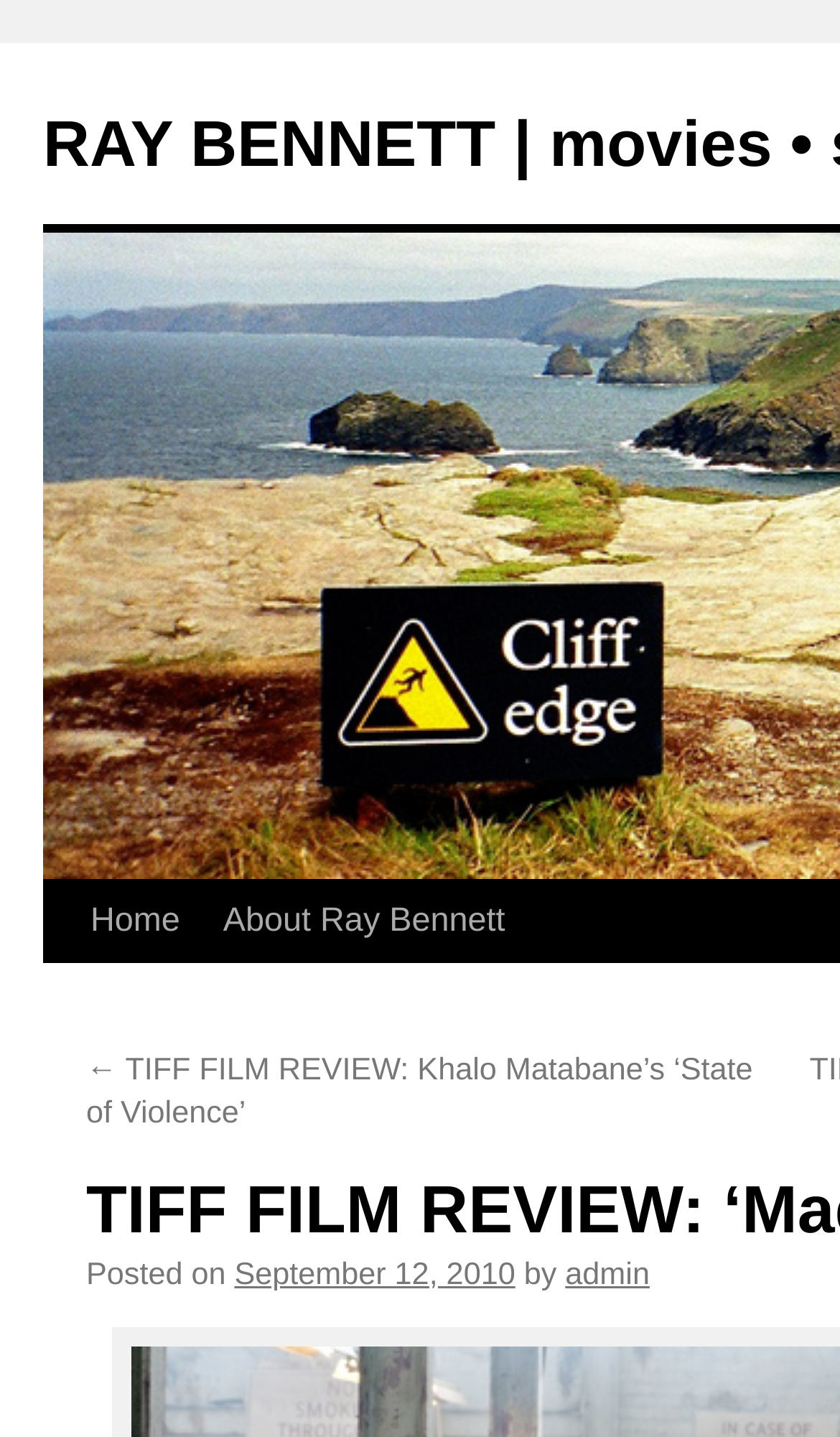Find the primary header on the webpage and provide its text.

TIFF FILM REVIEW: ‘Made in Dagenham’